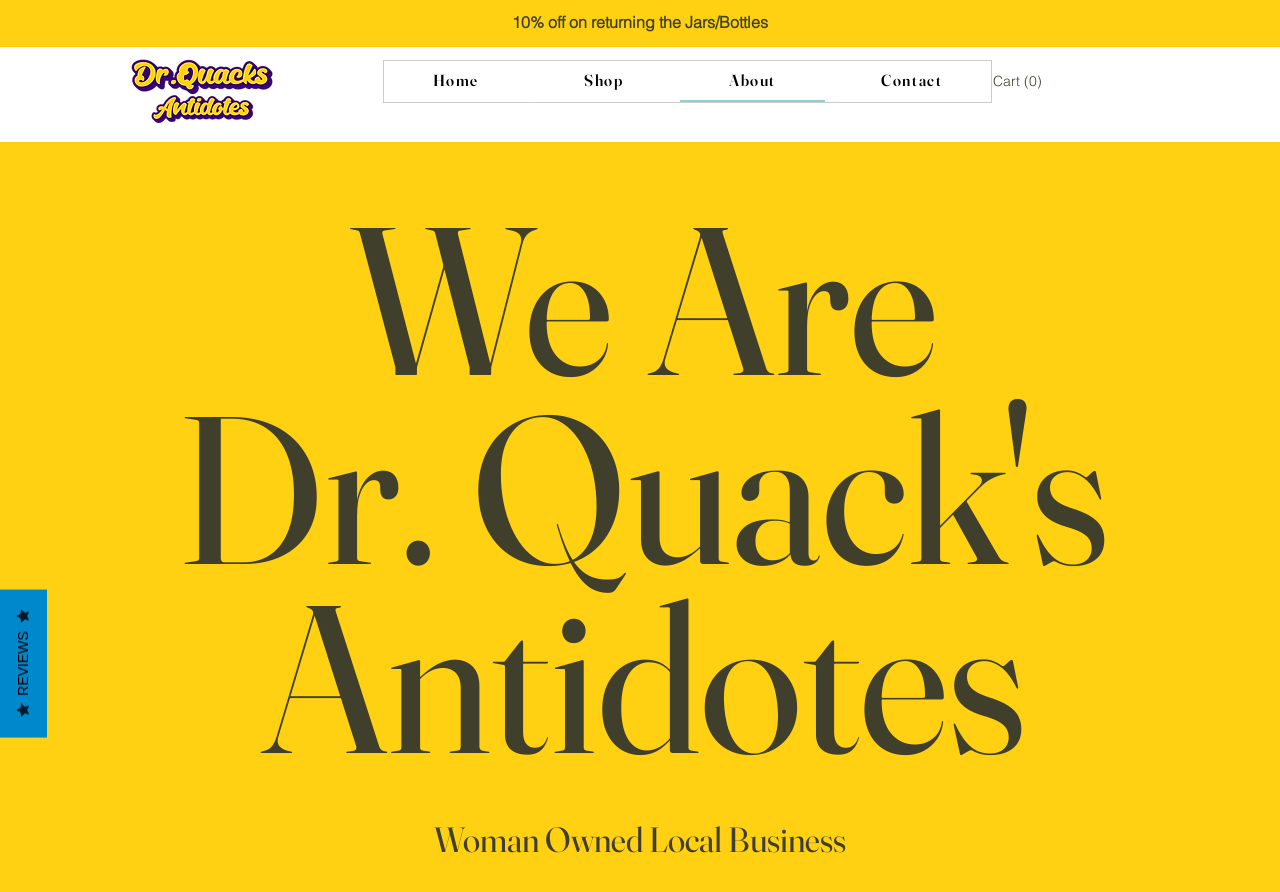What type of business is Dr. Quack's Antidotes?
Look at the image and provide a short answer using one word or a phrase.

Woman Owned Local Business